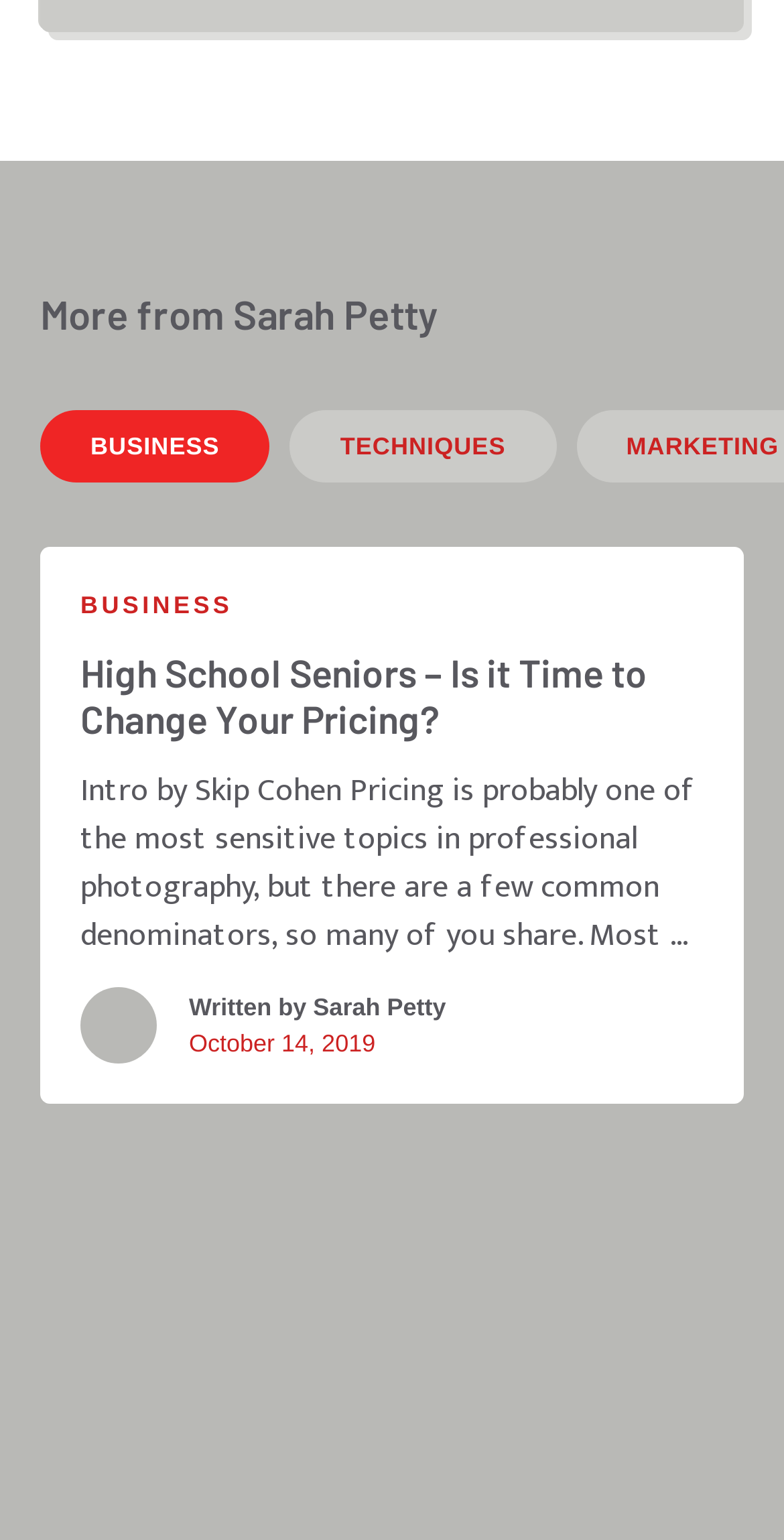Pinpoint the bounding box coordinates of the element you need to click to execute the following instruction: "Read the article posted on October 14, 2019". The bounding box should be represented by four float numbers between 0 and 1, in the format [left, top, right, bottom].

[0.241, 0.668, 0.479, 0.686]